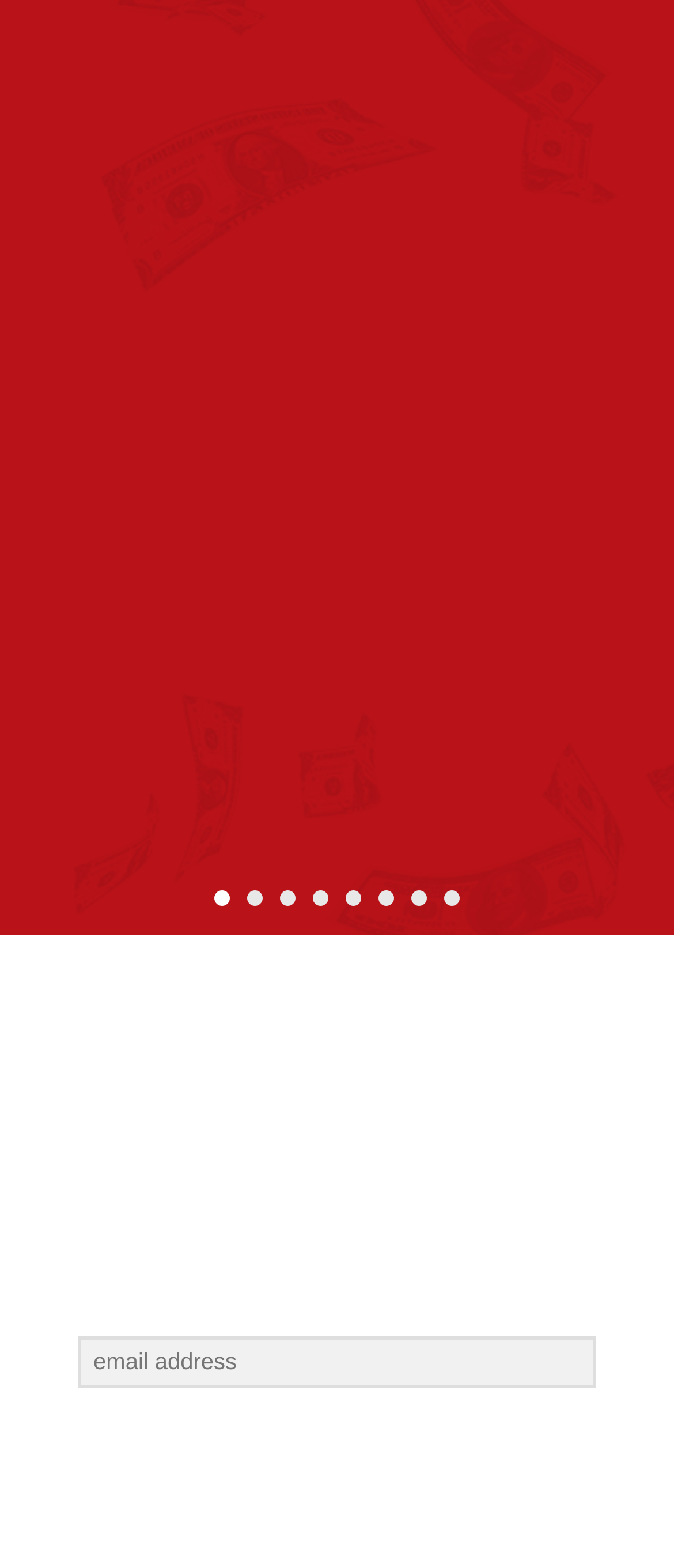Give a concise answer using only one word or phrase for this question:
What is the function of the button?

To submit newsletter request